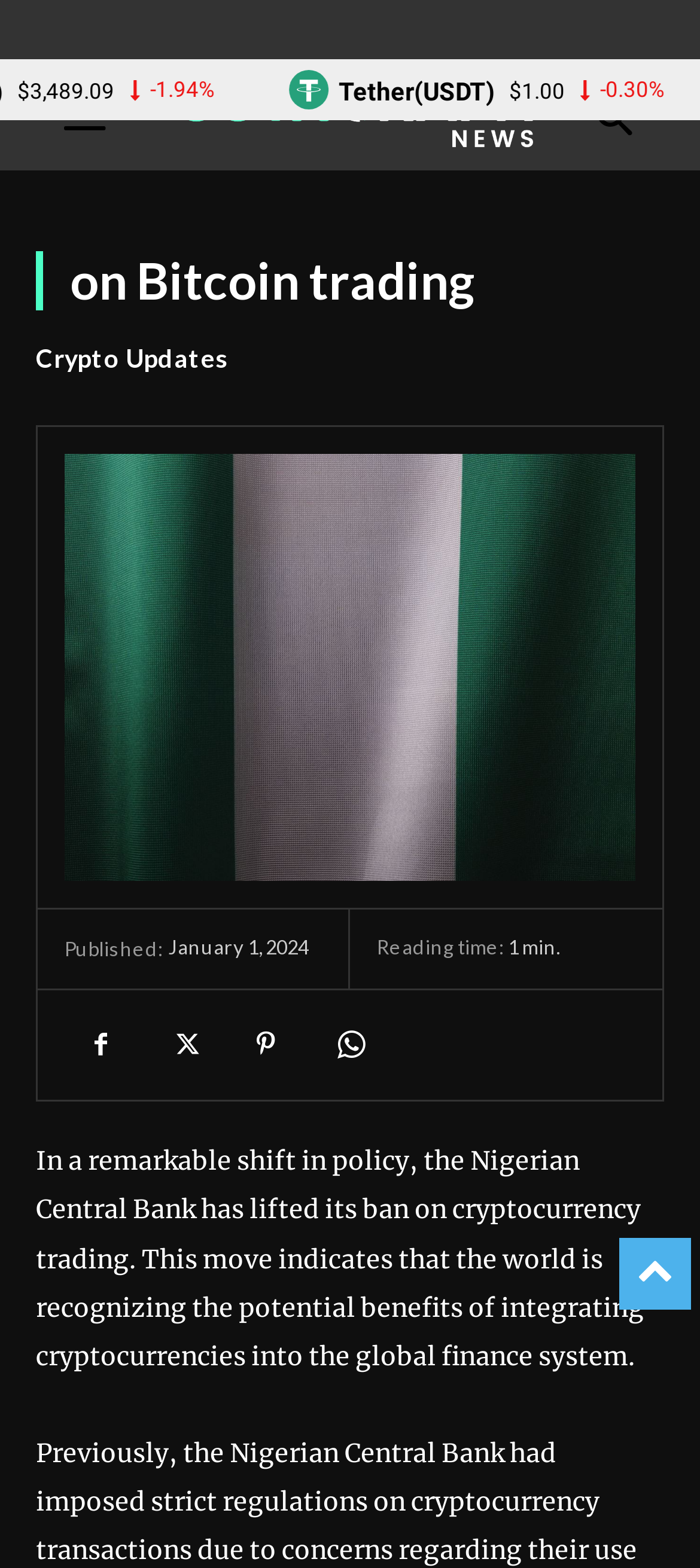Give a one-word or short phrase answer to this question: 
What is the logo of the website?

Logo